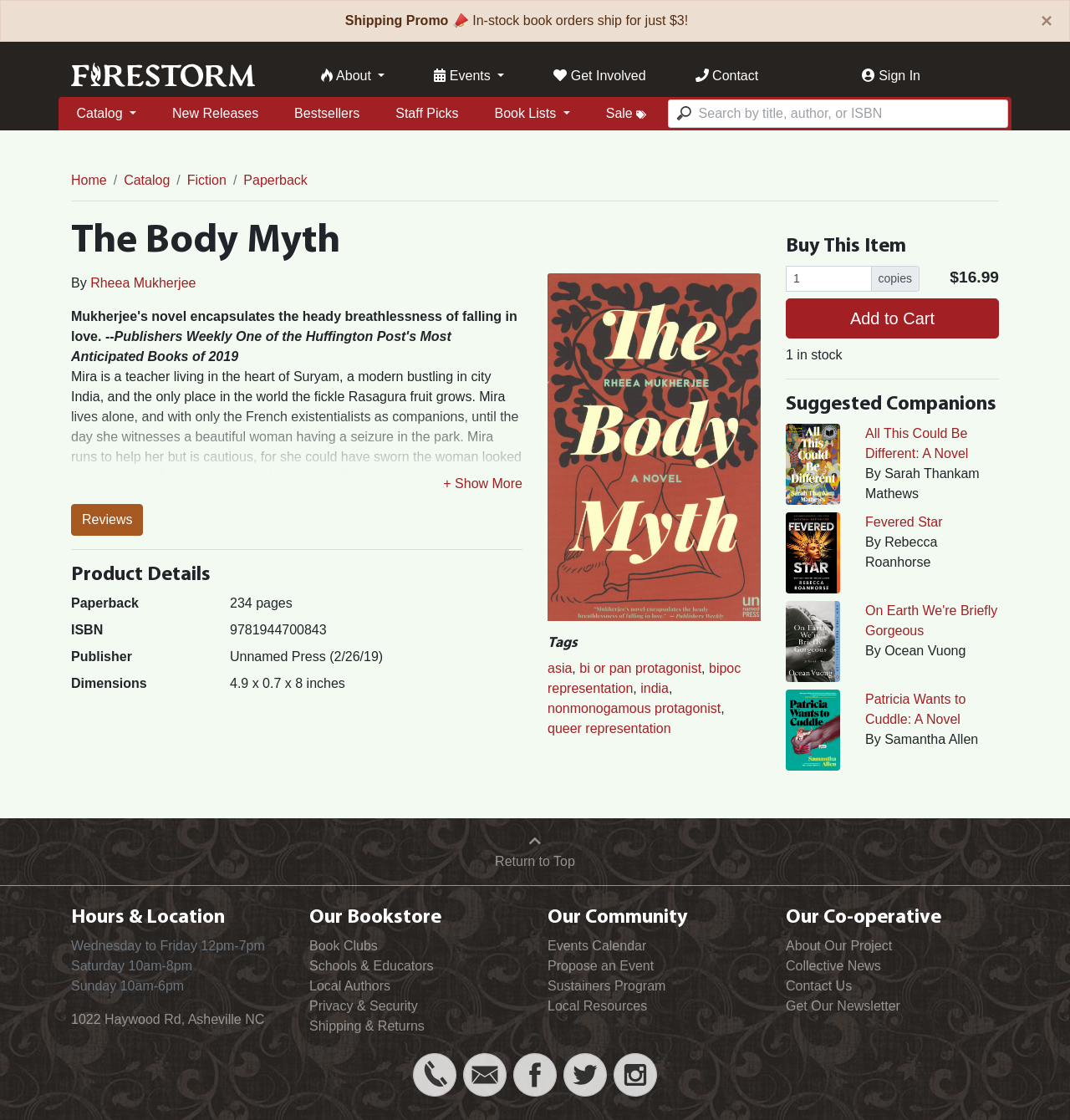With reference to the screenshot, provide a detailed response to the question below:
What is the name of the publisher?

I found the answer by looking at the description list detail element with the text 'Unnamed Press (2/26/19)' which is located in the product details section, indicating that it is the publisher of the book.